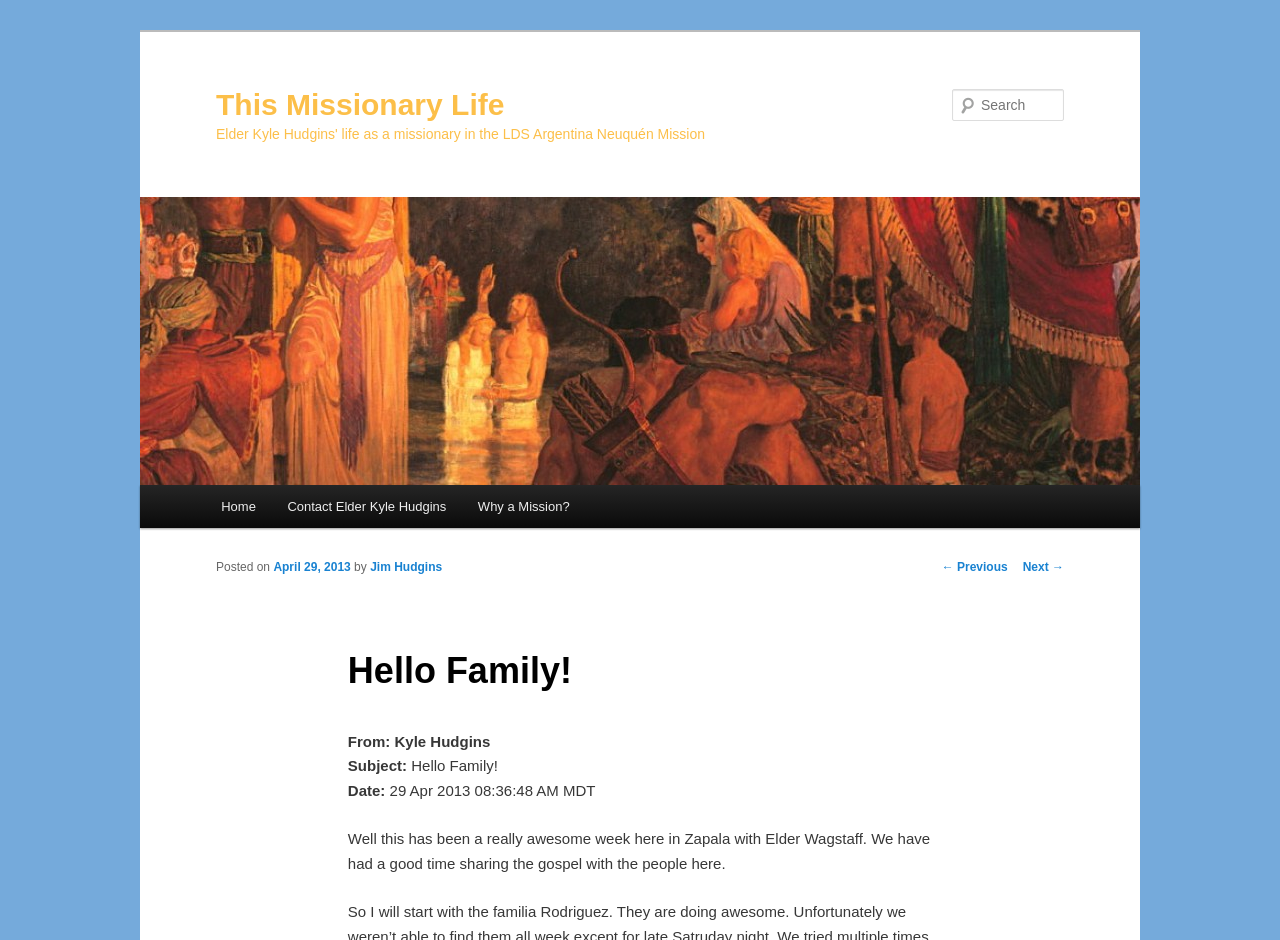What is the subject of the post?
Answer the question with as much detail as possible.

The subject of the post can be found in the text 'Subject: Hello Family!' which is located below the main heading.